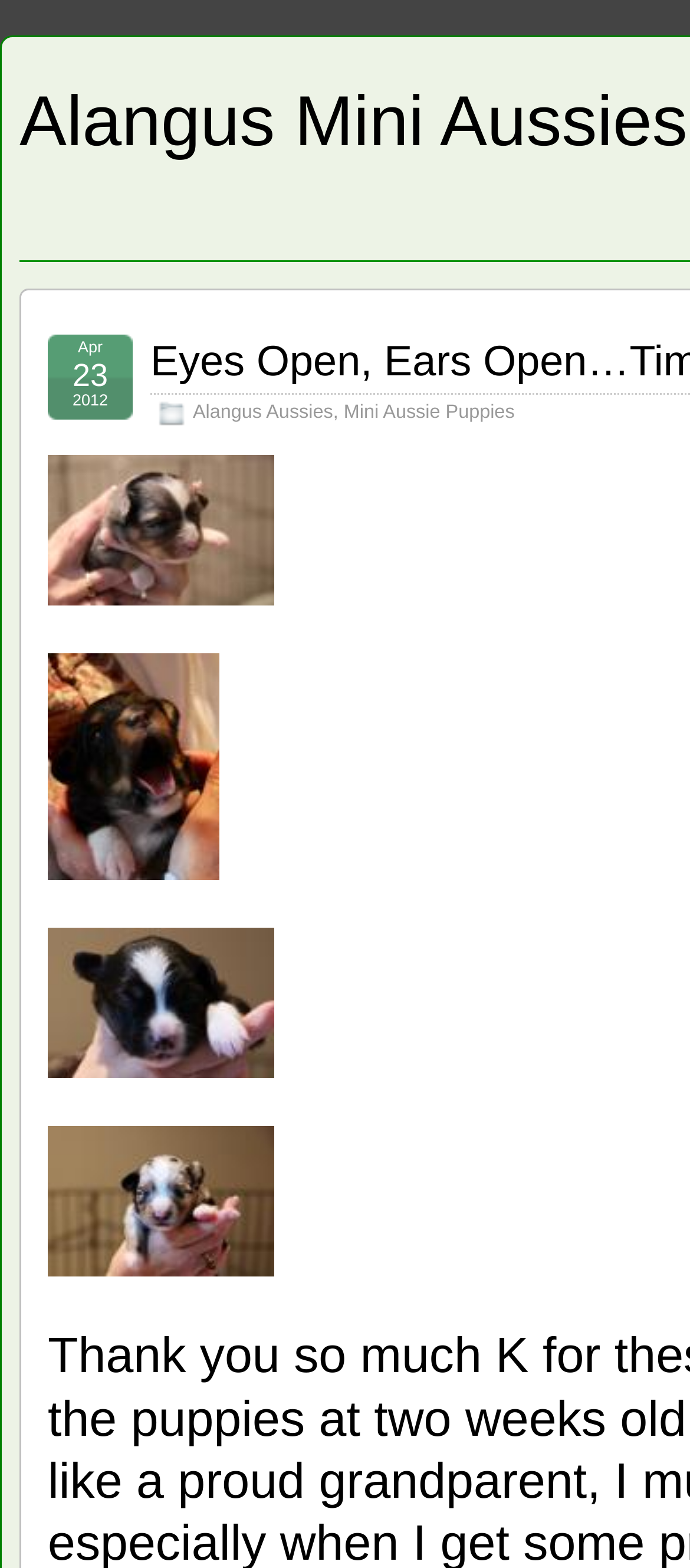Give a detailed account of the webpage, highlighting key information.

The webpage appears to be a blog about Mini Aussies, a breed of dog. At the top, there is a title "Eyes Open, Ears Open…Time to Rumble! – Alangus Mini Aussies: A Dog Blog". Below the title, there are three links: "Alangus Aussies", "Mini Aussie Puppies", and a date "Apr 23, 2012". 

On the left side of the page, there are four links to different types of Mini Aussies, each accompanied by an image. The links are "Blue merle mini Aussie female", "Black tri Mini Aussie Male", "Black Tri Mini Aussie Female Puppy", and "Blue merle mini Aussie male". The images are positioned above their corresponding links.